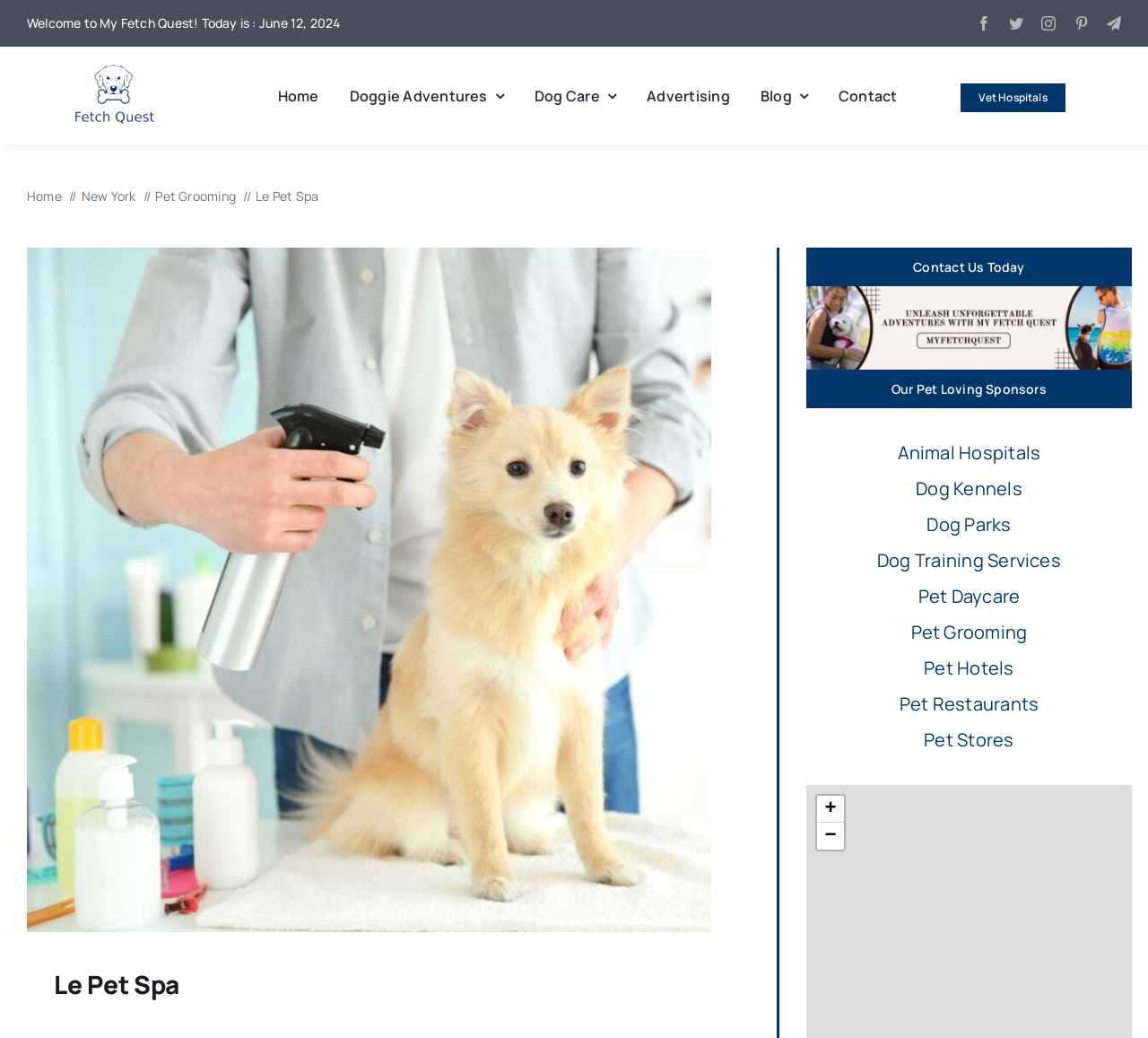What is the name of the pet spa?
Based on the image, respond with a single word or phrase.

Le Pet Spa